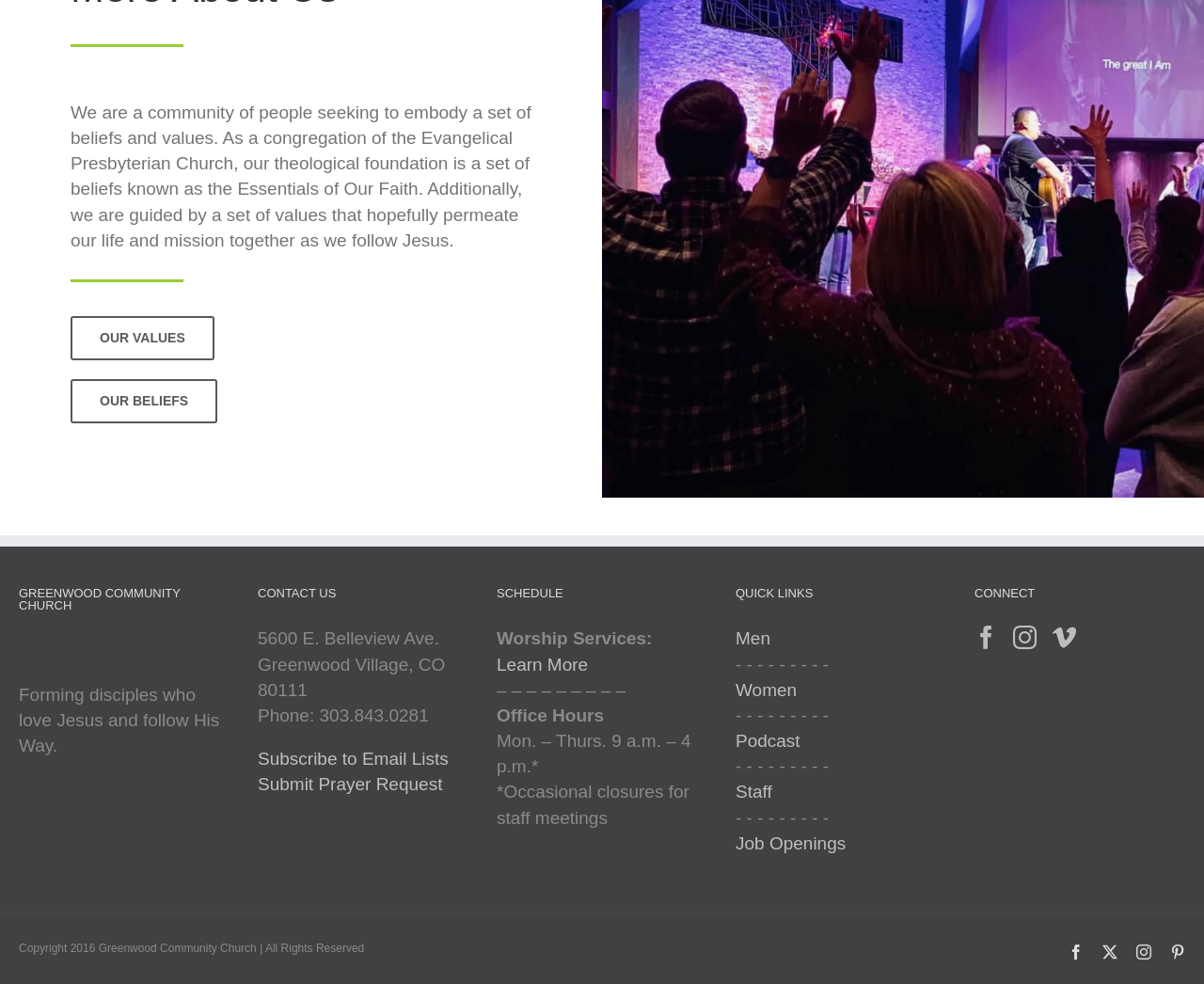Please identify the bounding box coordinates of the region to click in order to complete the given instruction: "Click on Facebook". The coordinates should be four float numbers between 0 and 1, i.e., [left, top, right, bottom].

[0.809, 0.636, 0.829, 0.66]